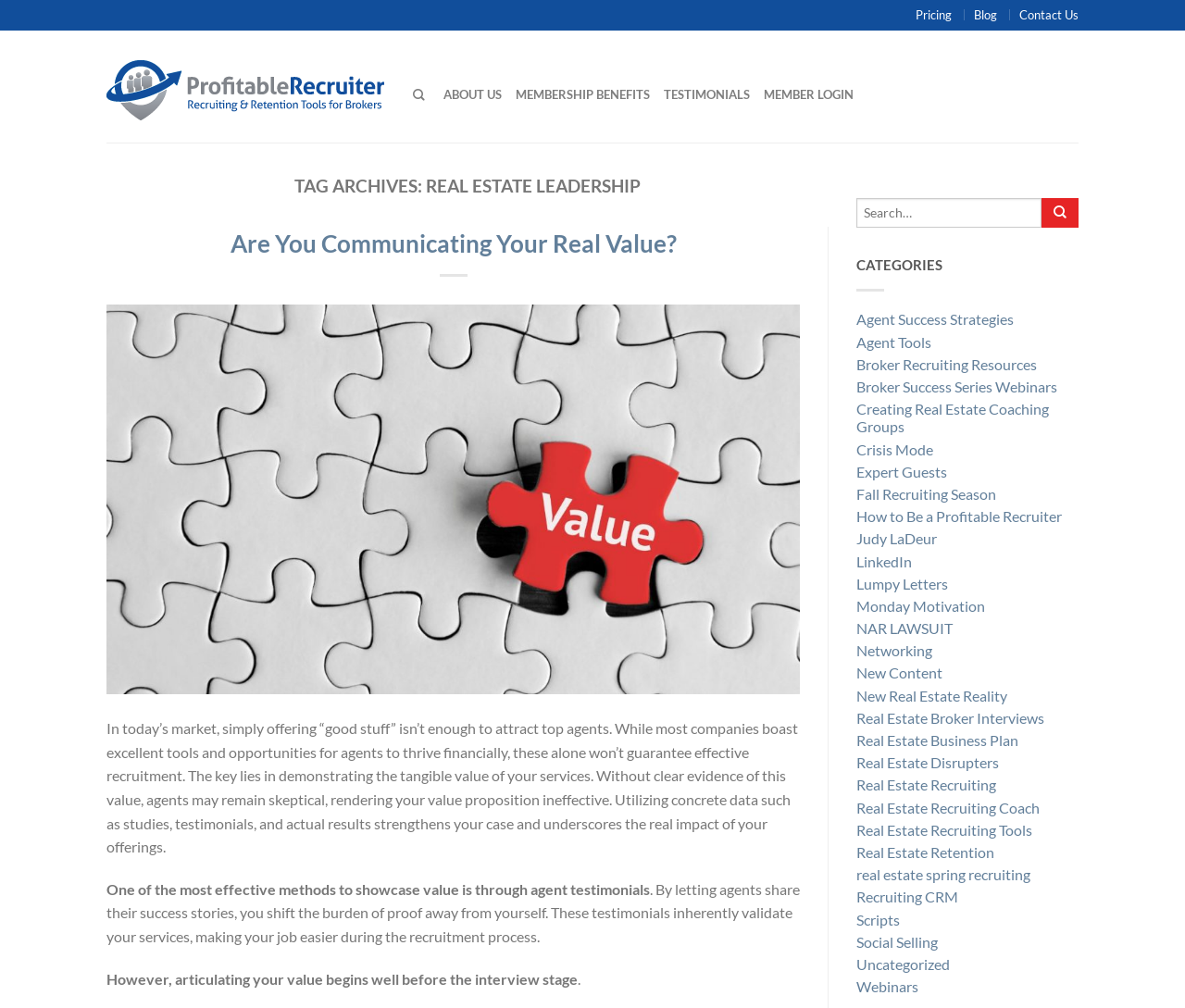Locate the bounding box coordinates of the clickable area needed to fulfill the instruction: "View 'Doppelgänger' Ebonized Solid Teak Multifunctional Shelf/Bench/Coffee table".

None